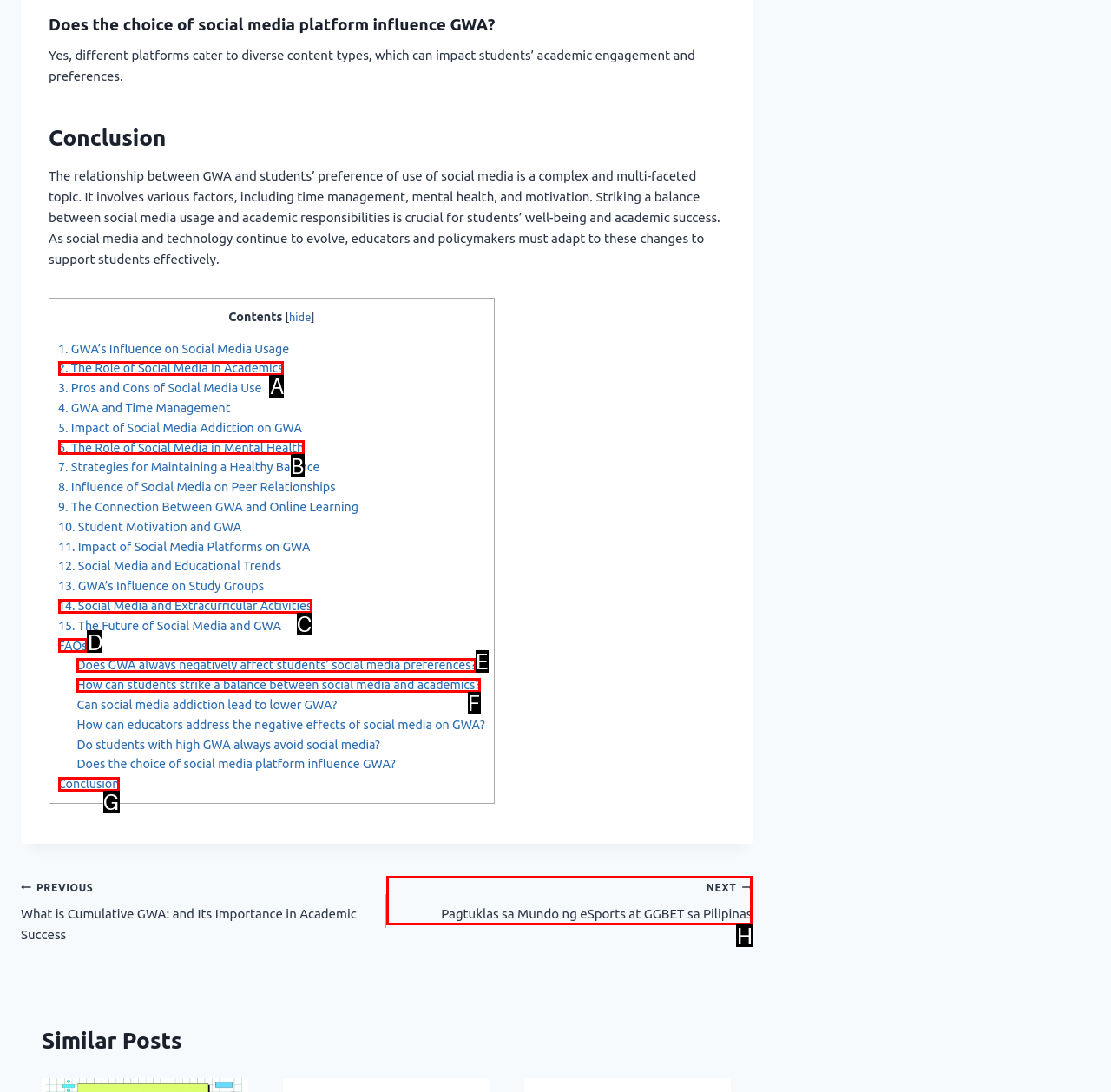Which UI element corresponds to this description: Conclusion
Reply with the letter of the correct option.

G